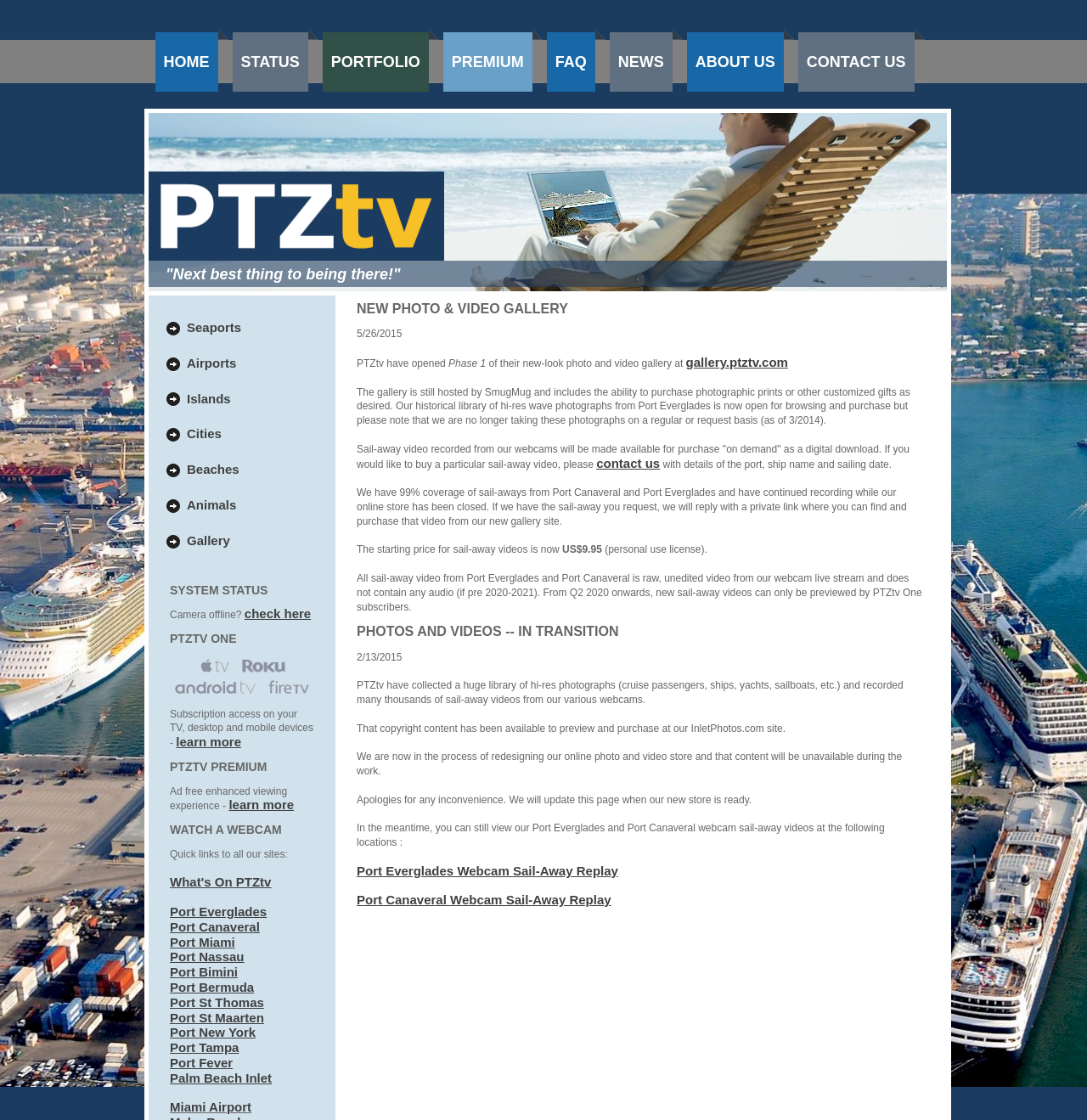Determine the bounding box coordinates of the element's region needed to click to follow the instruction: "Check the sail-away video from Port Everglades Webcam". Provide these coordinates as four float numbers between 0 and 1, formatted as [left, top, right, bottom].

[0.328, 0.771, 0.569, 0.784]